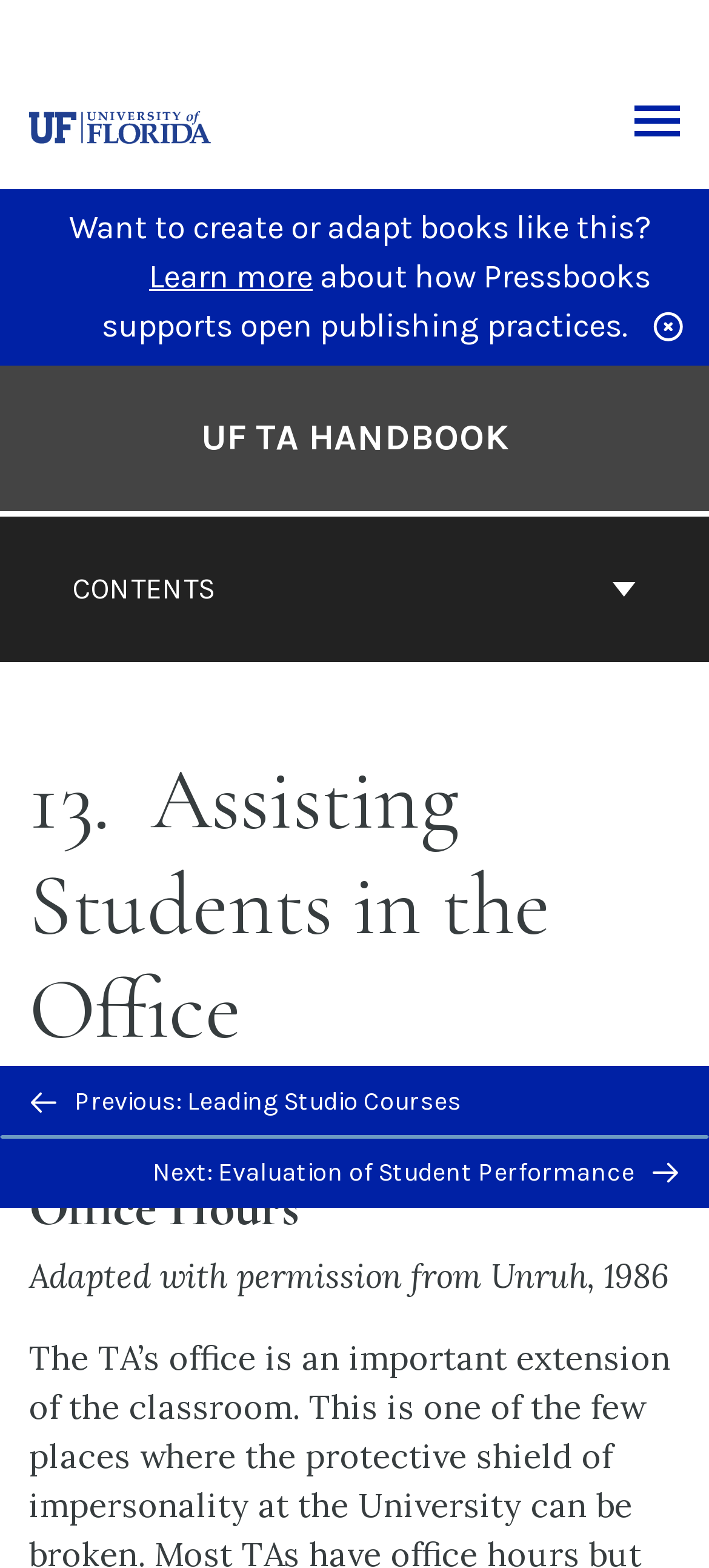Determine which piece of text is the heading of the webpage and provide it.

UF TA HANDBOOK